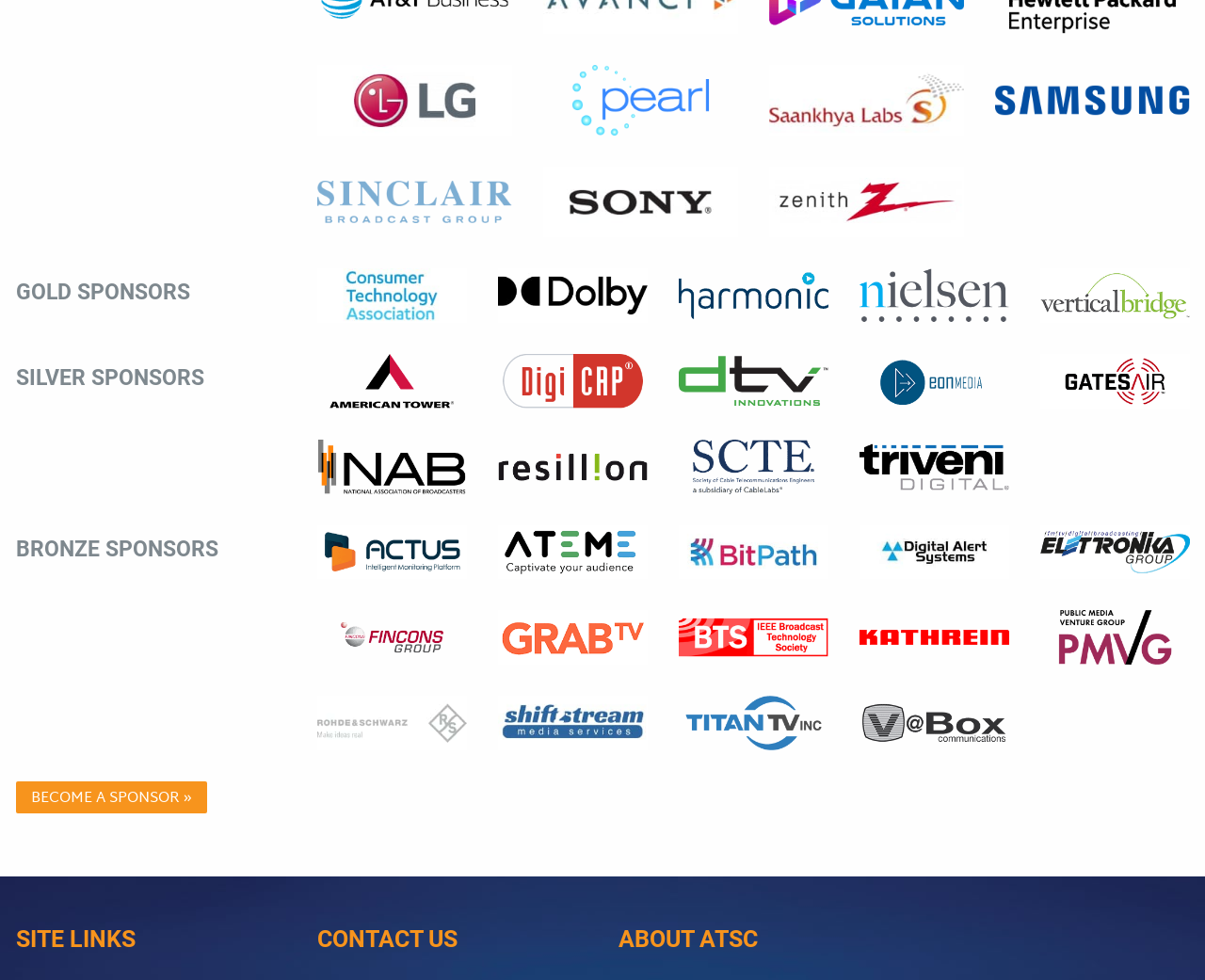Locate the bounding box coordinates of the region to be clicked to comply with the following instruction: "Contact us". The coordinates must be four float numbers between 0 and 1, in the form [left, top, right, bottom].

[0.263, 0.943, 0.487, 0.99]